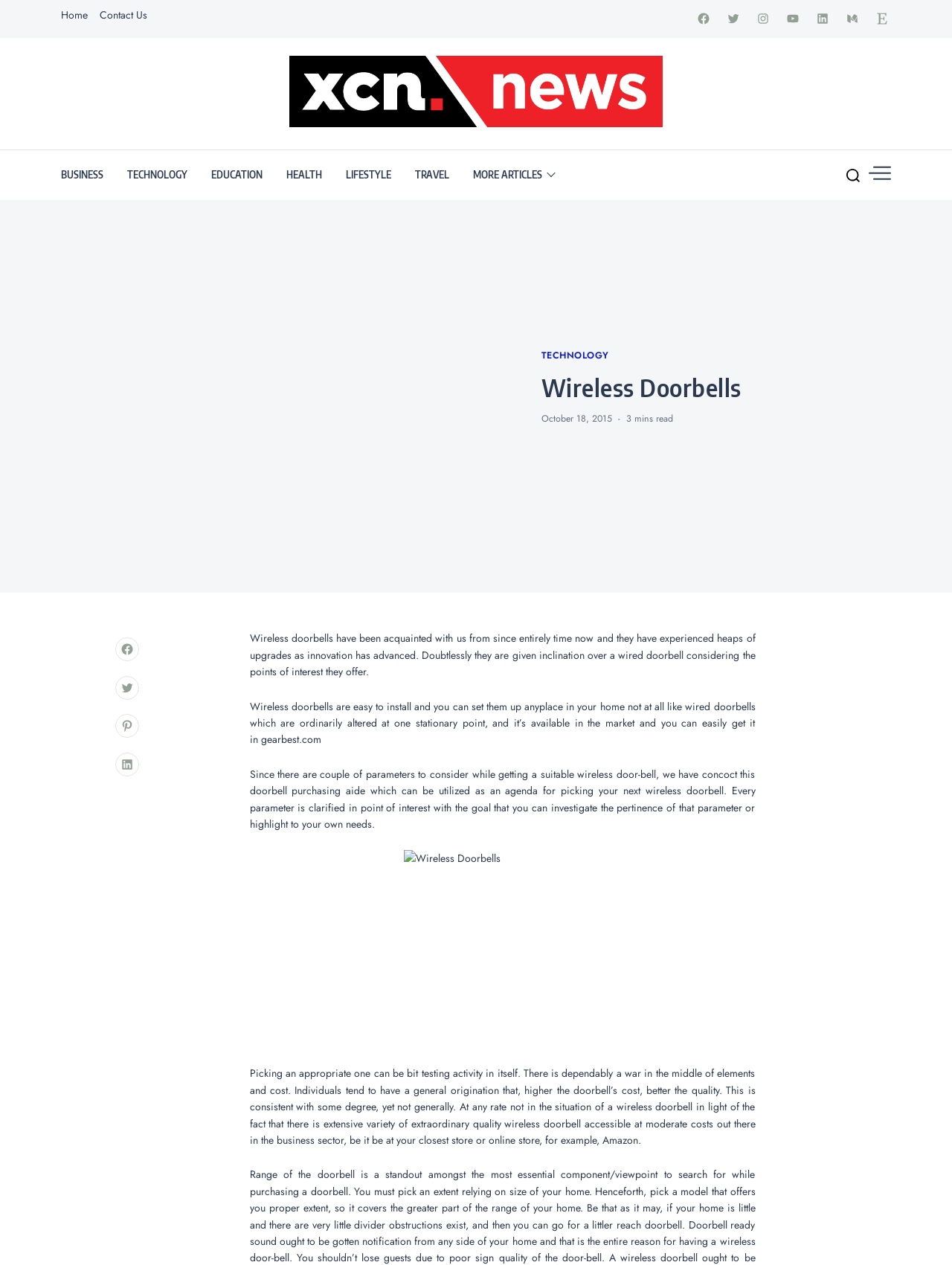Explain the webpage's layout and main content in detail.

This webpage is about wireless doorbells, with a focus on their benefits and a guide to purchasing one. At the top, there are several links to other sections of the website, including "Home", "Contact Us", and various categories like "BUSINESS", "TECHNOLOGY", and "LIFESTYLE". 

Below these links, there is a large article section that takes up most of the page. The article is titled "Wireless Doorbells" and has a figure or image related to wireless doorbells on the left side. The article is divided into several paragraphs, with the first paragraph introducing wireless doorbells and their advantages over wired doorbells. 

The subsequent paragraphs provide more information about the benefits of wireless doorbells, such as ease of installation, and a guide to purchasing one, including factors to consider and the importance of balancing features and cost. There is also an image of a wireless doorbell in the middle of the article. 

On the right side of the article, there are several links to other articles or categories, including "MORE ARTICLES" and "XCN News". At the bottom of the page, there are several social media links or icons.